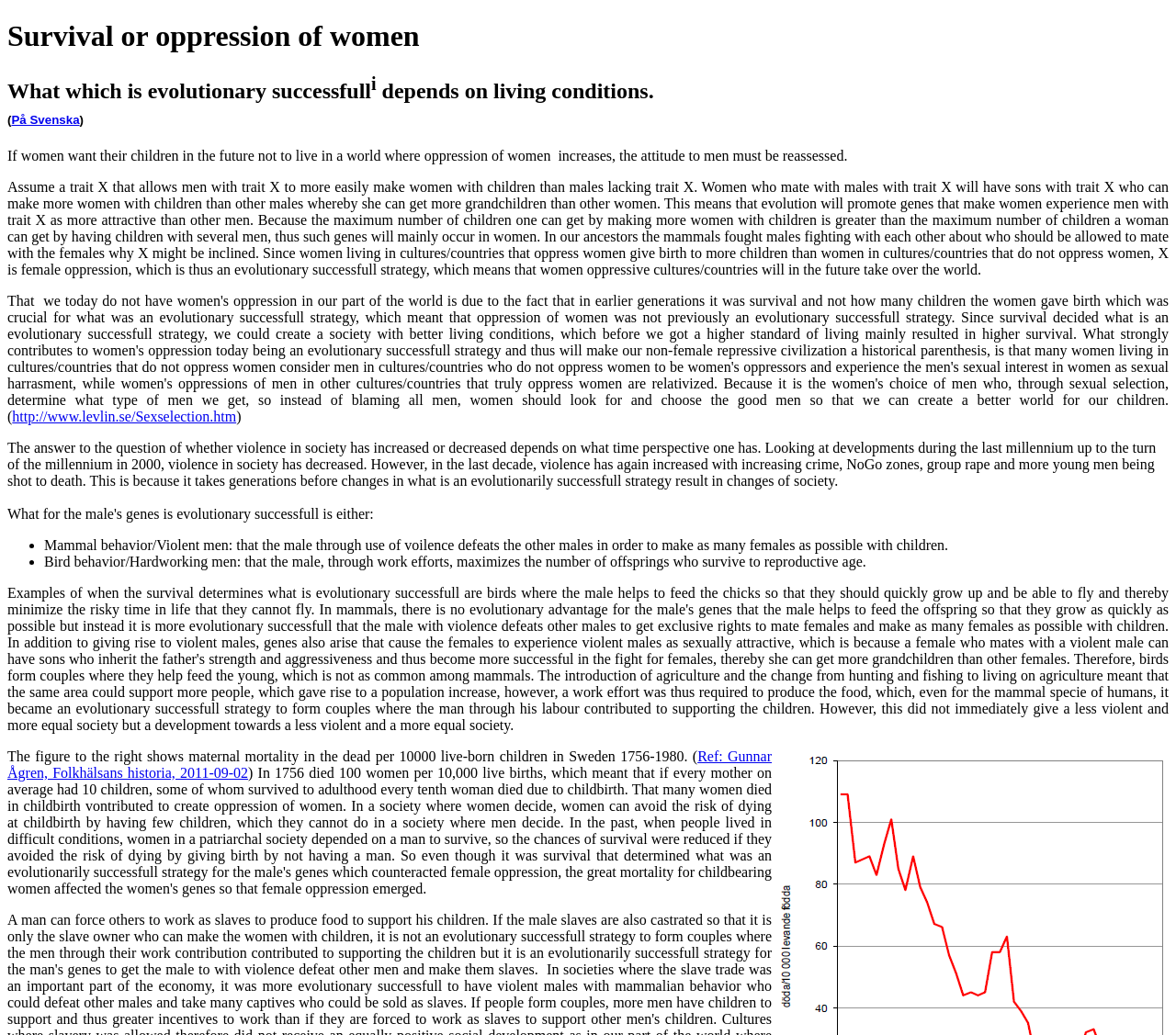Based on the element description: "http://www.levlin.se/Sexselection.htm", identify the bounding box coordinates for this UI element. The coordinates must be four float numbers between 0 and 1, listed as [left, top, right, bottom].

[0.01, 0.395, 0.201, 0.41]